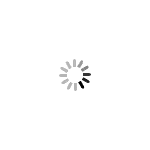What is the significance of lugworms in the article?
Give a comprehensive and detailed explanation for the question.

The caption 'Home of the Lugworm: What Are Sea Bass Feeding On?' emphasizes the significance of lugworms as a favored choice among anglers targeting sea bass, which implies that lugworms are an important type of bait in bass fishing.